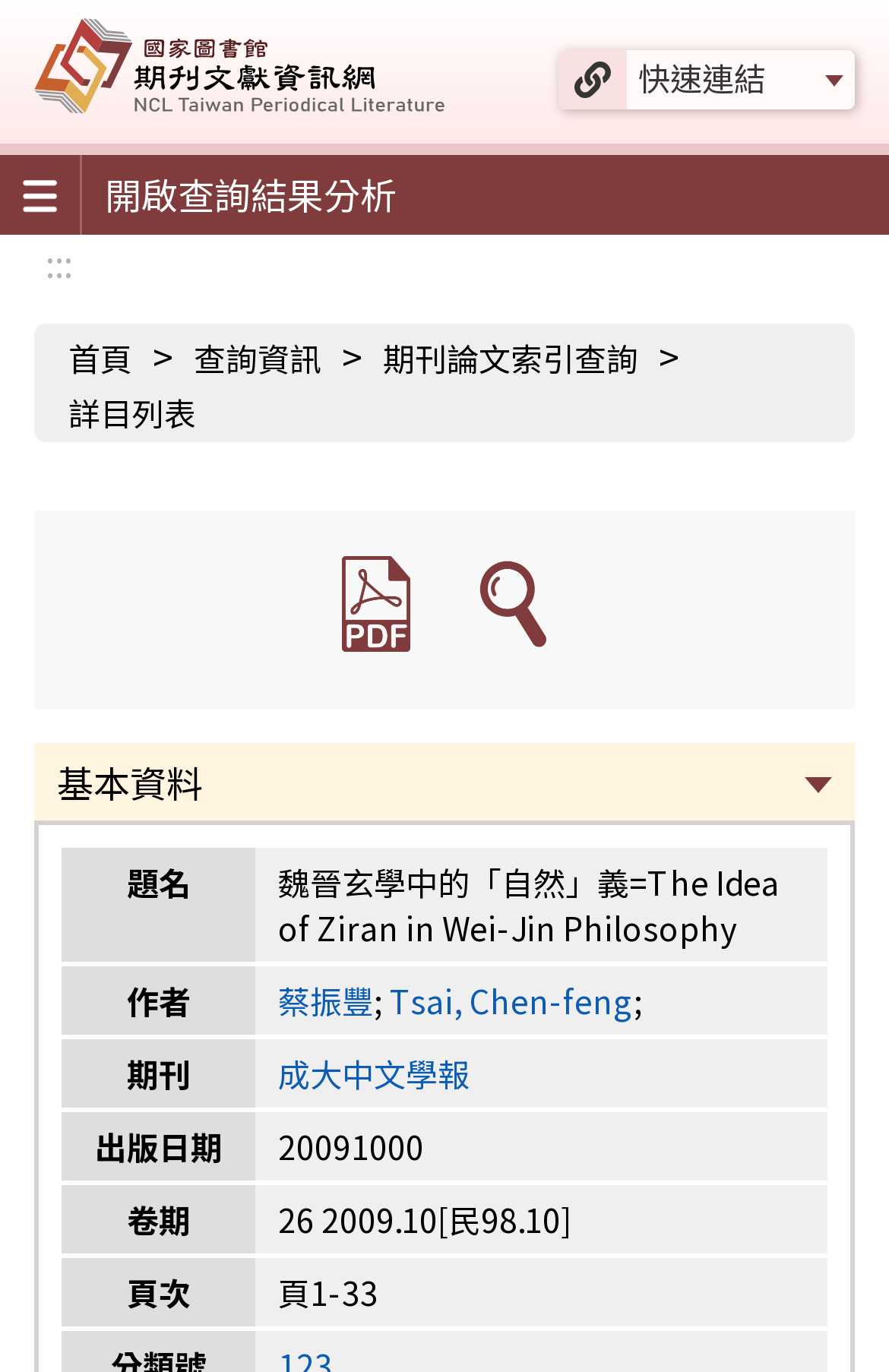Please determine the bounding box coordinates for the element with the description: "parent_node: 開啟查詢結果分析".

[0.0, 0.114, 0.092, 0.172]